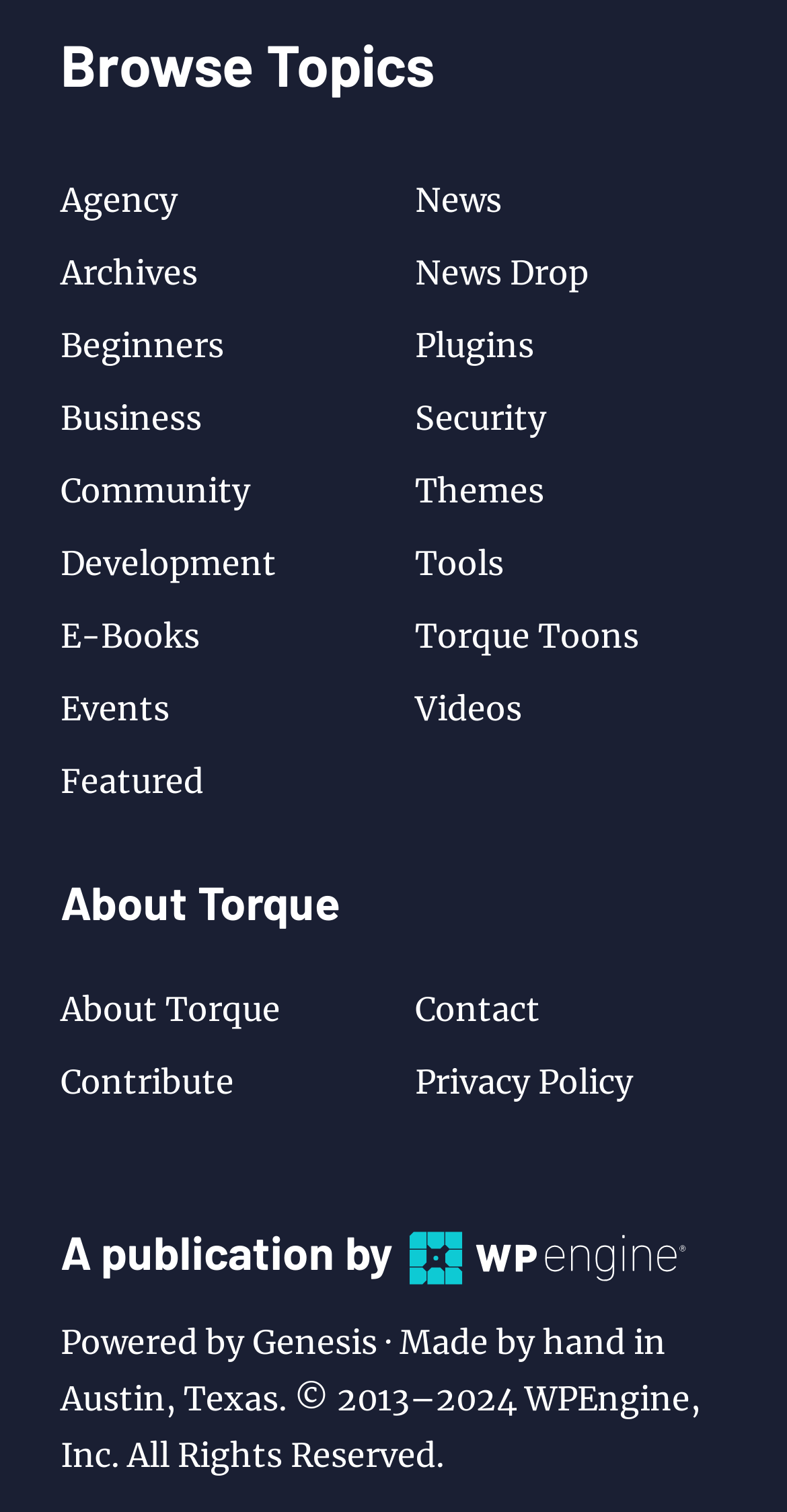Highlight the bounding box coordinates of the region I should click on to meet the following instruction: "Read About Torque".

[0.077, 0.579, 0.923, 0.615]